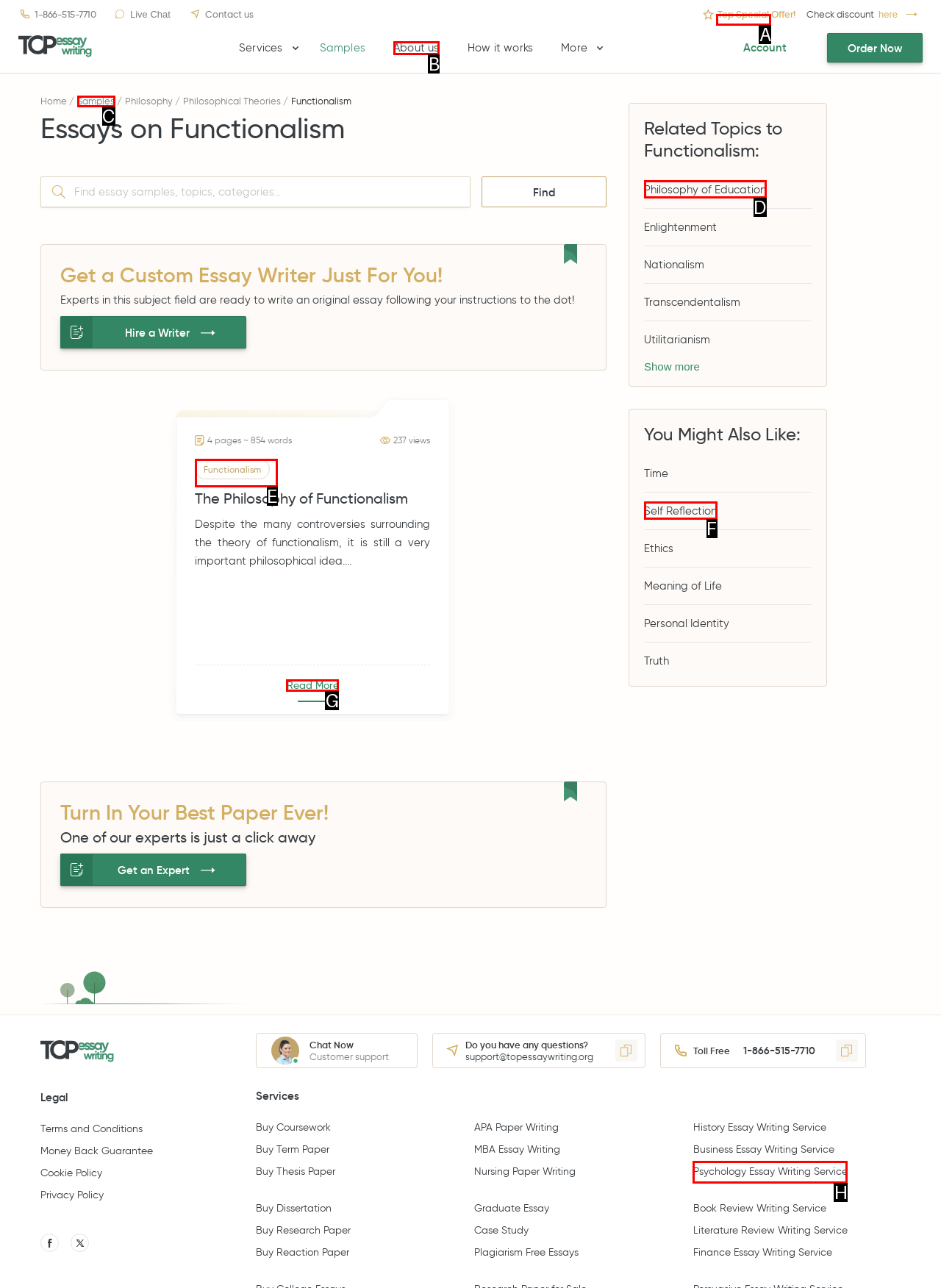Tell me the letter of the HTML element that best matches the description: Read More from the provided options.

G